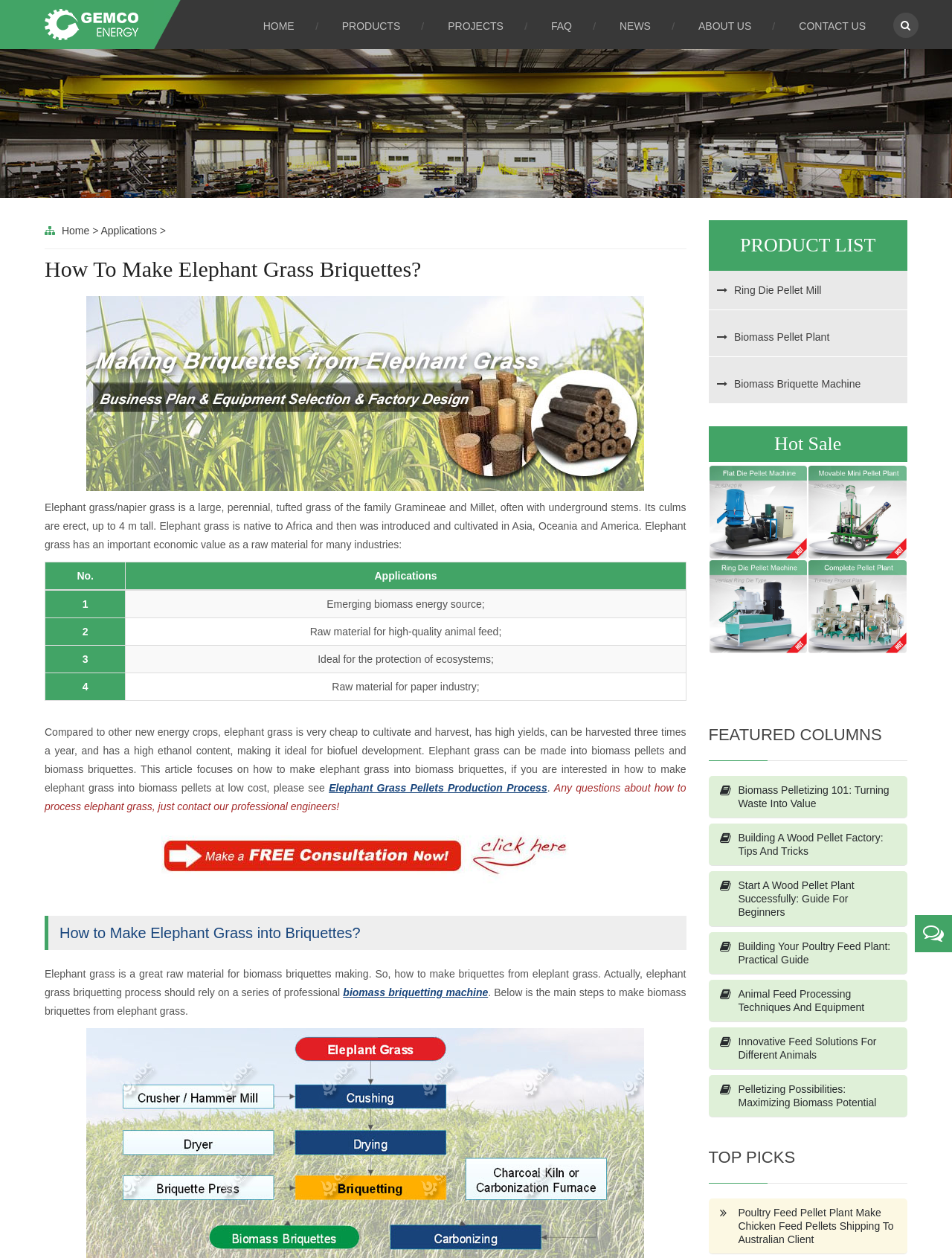Describe all the significant parts and information present on the webpage.

This webpage is a guide on setting up a complete briquette plant to process elephant grass into briquettes. At the top, there is a navigation menu with links to "HOME", "PRODUCTS", "PROJECTS", "FAQ", "NEWS", "ABOUT US", and "CONTACT US". Below the navigation menu, there is a section with a heading "How To Make Elephant Grass Briquettes?" accompanied by an image.

The main content of the webpage is divided into sections. The first section provides an introduction to elephant grass, its economic value, and its applications. This section includes a table with four rows, each describing a different application of elephant grass.

The next section focuses on the benefits of using elephant grass as a raw material for biomass briquettes, including its low cultivation and harvesting costs, high yields, and high ethanol content. There is a link to a related article on producing biomass pellets from elephant grass.

The following section provides a step-by-step guide on how to make elephant grass into briquettes, including the main steps involved in the process. There is a link to a biomass briquetting machine in this section.

On the right side of the webpage, there are several sections with links to related products and articles. One section displays a list of products, including a ring die pellet mill, biomass pellet plant, and biomass briquette machine. Another section features hot sale products with images. There is also a section with featured columns, including articles on biomass pelletizing, building a wood pellet factory, and animal feed processing.

At the bottom of the webpage, there is a section with top picks, including a link to a poultry feed pellet plant project. Finally, there is a link to a social media platform and a search icon at the bottom right corner of the webpage.